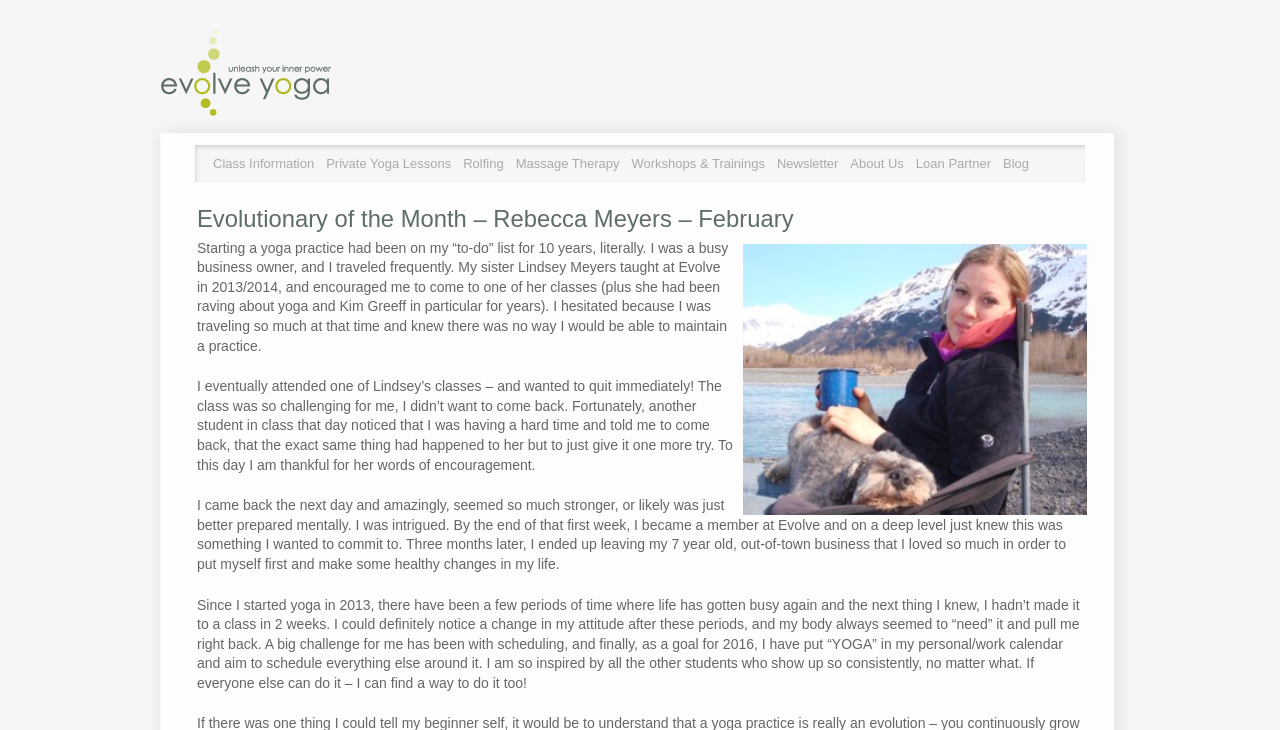Please provide a short answer using a single word or phrase for the question:
What is the purpose of the page?

To feature a person's story